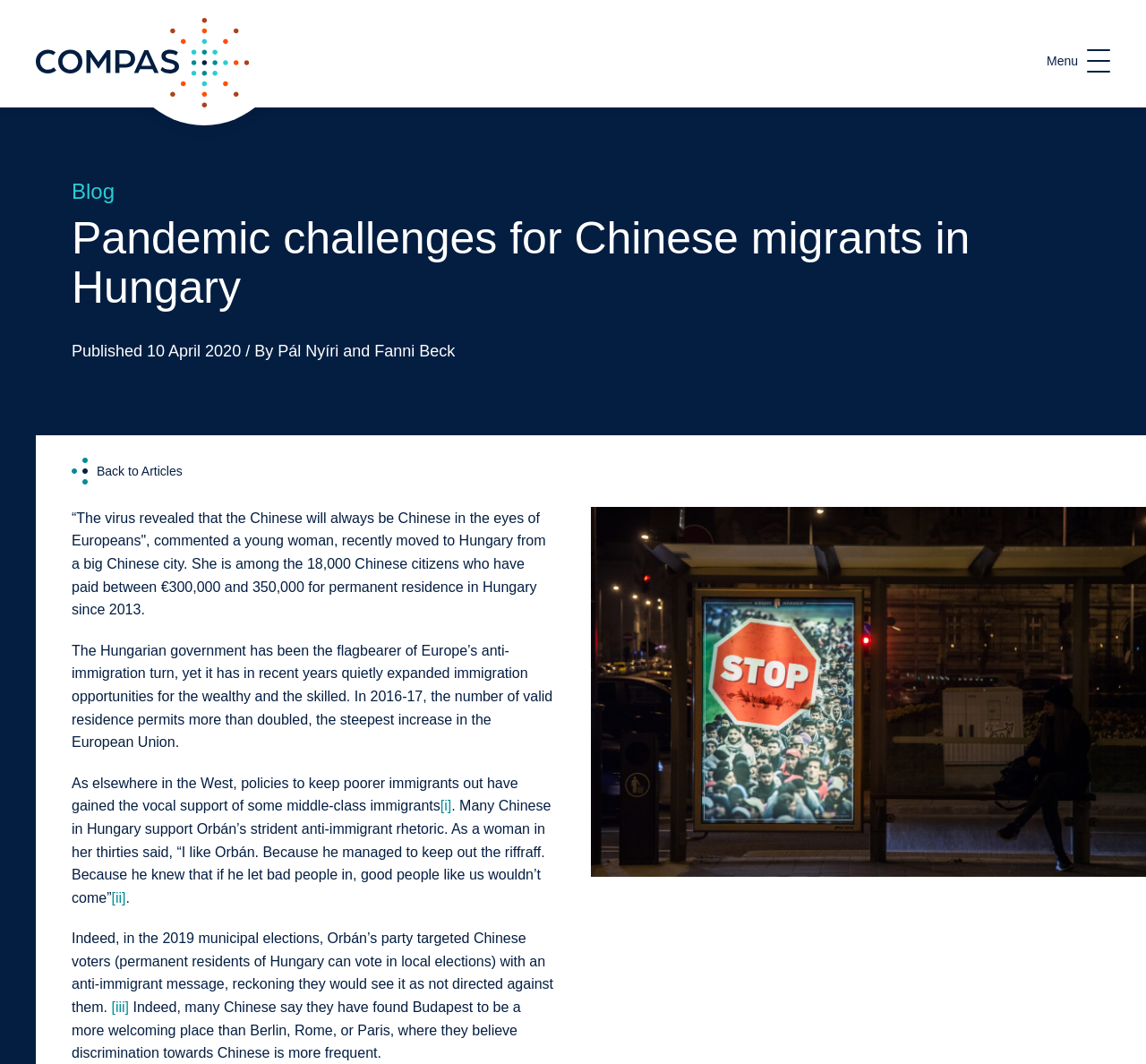Provide the bounding box coordinates, formatted as (top-left x, top-left y, bottom-right x, bottom-right y), with all values being floating point numbers between 0 and 1. Identify the bounding box of the UI element that matches the description: COMPAS

[0.031, 0.017, 0.217, 0.101]